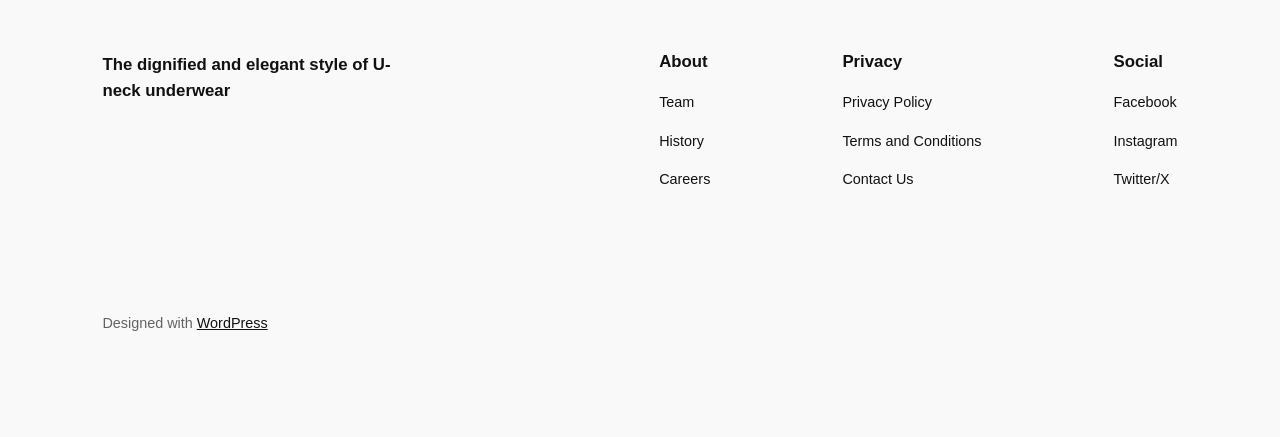What is the last link in the 'About' navigation section?
Based on the image, give a concise answer in the form of a single word or short phrase.

Careers